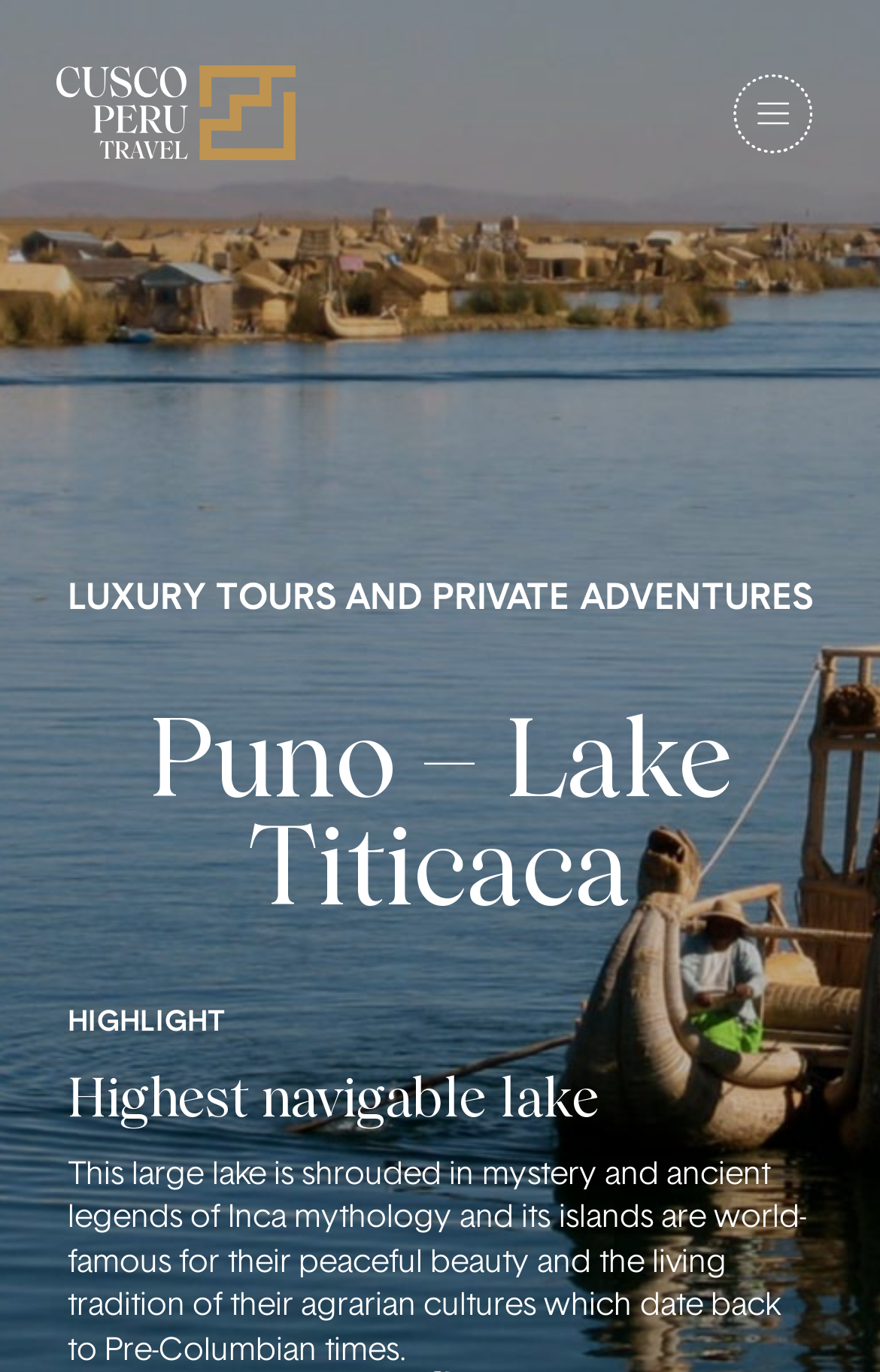Bounding box coordinates must be specified in the format (top-left x, top-left y, bottom-right x, bottom-right y). All values should be floating point numbers between 0 and 1. What are the bounding box coordinates of the UI element described as: Menu

[0.818, 0.044, 0.936, 0.12]